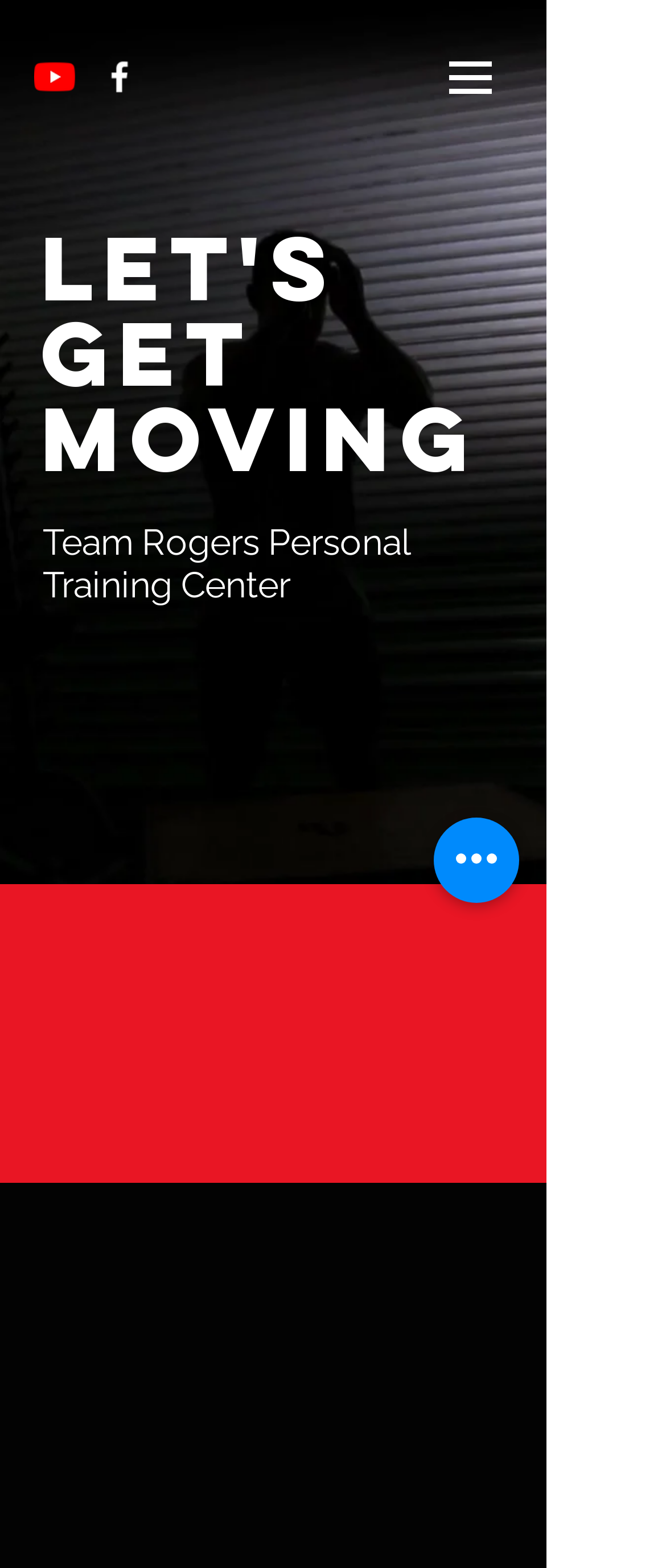What type of training center is Team Rogers?
Refer to the image and give a detailed answer to the query.

Based on the static text 'Team Rogers Personal Training Center' on the webpage, it can be inferred that Team Rogers is a personal training center.